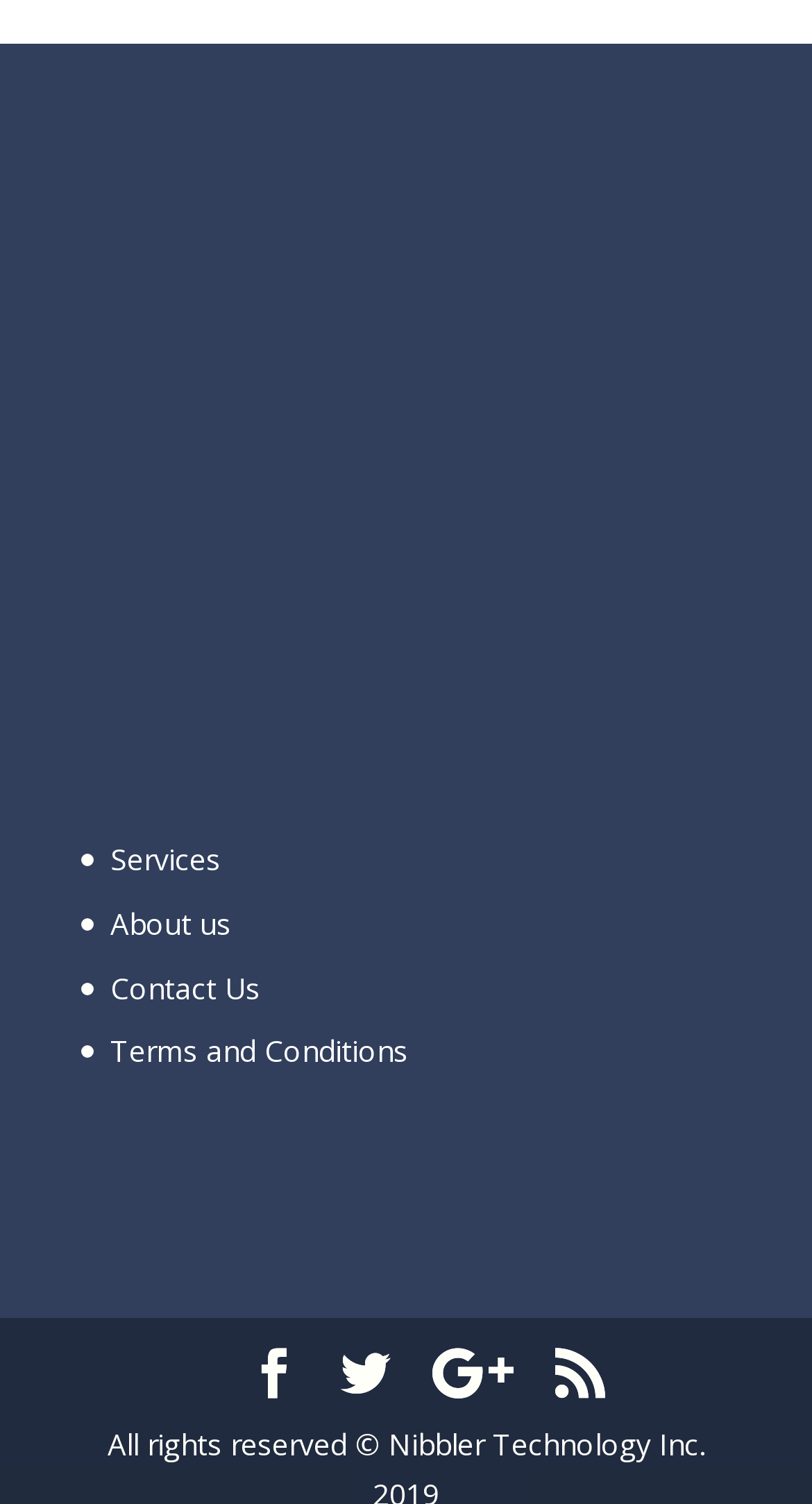Give a short answer using one word or phrase for the question:
How many social media links are at the bottom of the page?

4